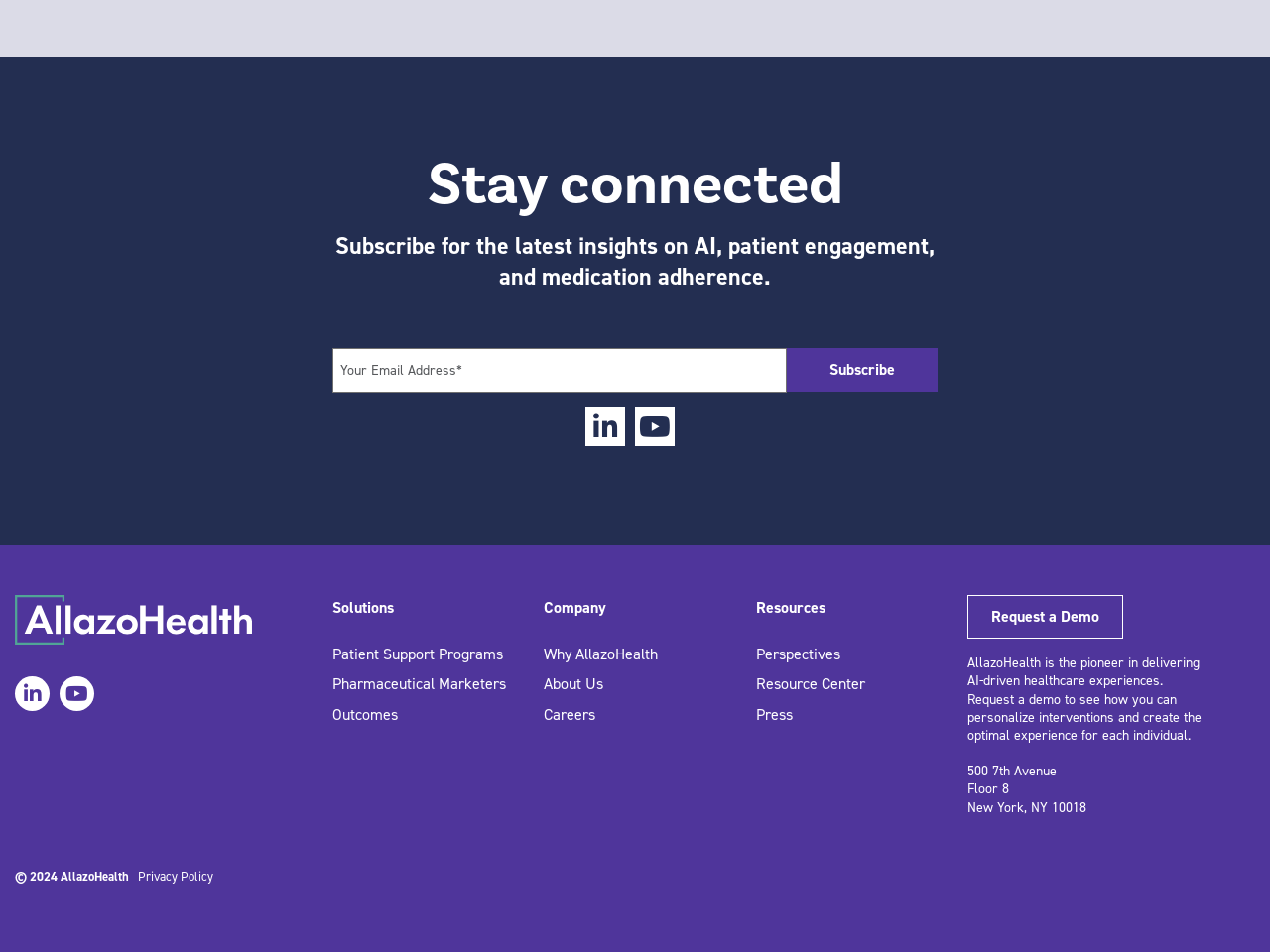What is the company name?
Based on the image, answer the question with as much detail as possible.

I found the company name 'AllazoHealth' in the StaticText element with the bounding box coordinates [0.762, 0.687, 0.945, 0.725] which says 'AllazoHealth is the pioneer in delivering AI-driven healthcare experiences.'